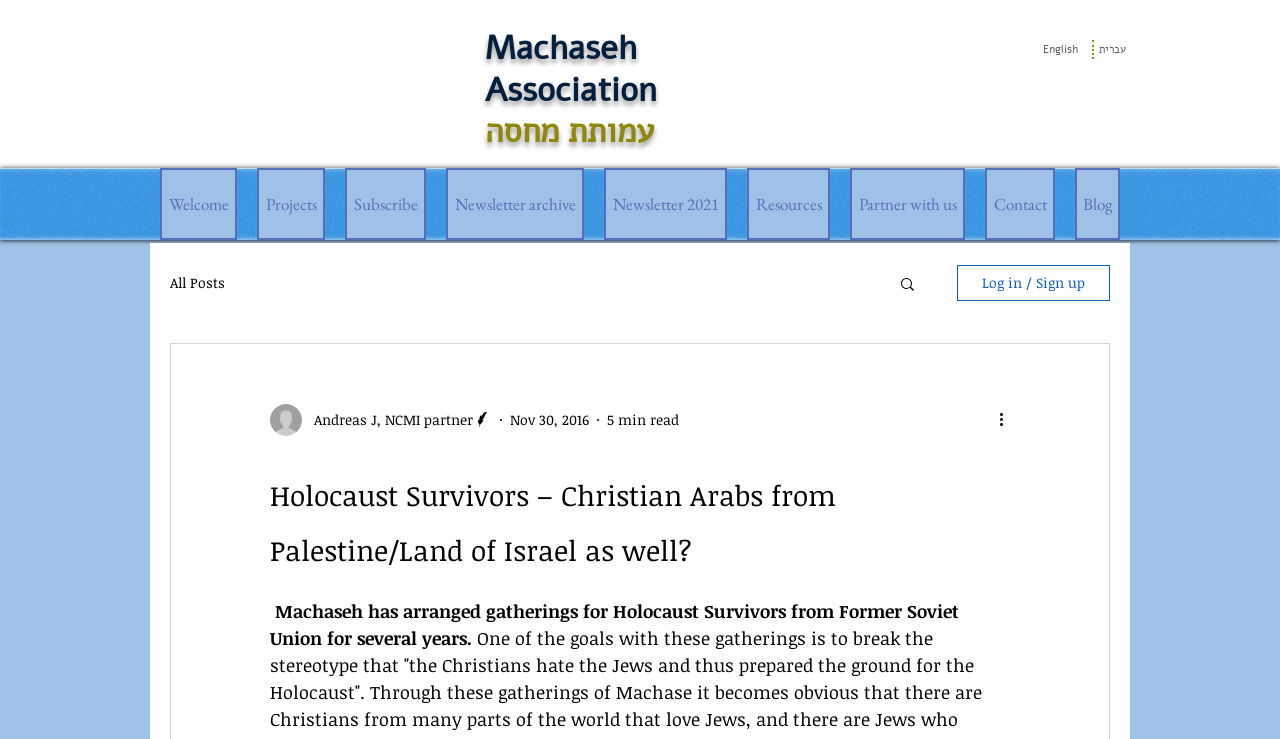Detail the features and information presented on the webpage.

The webpage appears to be the homepage of the Machaseh Association, a organization that focuses on Holocaust Survivors from the Former Soviet Union. At the top left corner, there is a logo of Machaseh, accompanied by the organization's name in both English and Hebrew. To the right of the logo, there are language options to switch between English and Hebrew.

Below the logo, there is a navigation menu that spans across the top of the page, with links to various sections of the website, including "Welcome", "Projects", "Subscribe", "Newsletter archive", "Resources", "Partner with us", "Contact", and "Blog". 

On the left side of the page, there is a secondary navigation menu dedicated to the blog section, with a link to "All Posts". Next to it, there is a search button with a magnifying glass icon.

In the main content area, there is a featured article or post with a heading that reads "Holocaust Survivors – Christian Arabs from Palestine/Land of Israel as well?". Below the heading, there is a brief summary of the article, which mentions that Machaseh has arranged gatherings for Holocaust Survivors from the Former Soviet Union for several years, with the goal of breaking stereotypes.

To the right of the article, there is a section with a writer's picture, along with their name and title, and the date and reading time of the article. There is also a "More actions" button with a dropdown menu.

At the bottom right corner of the page, there is a "Log in / Sign up" button.